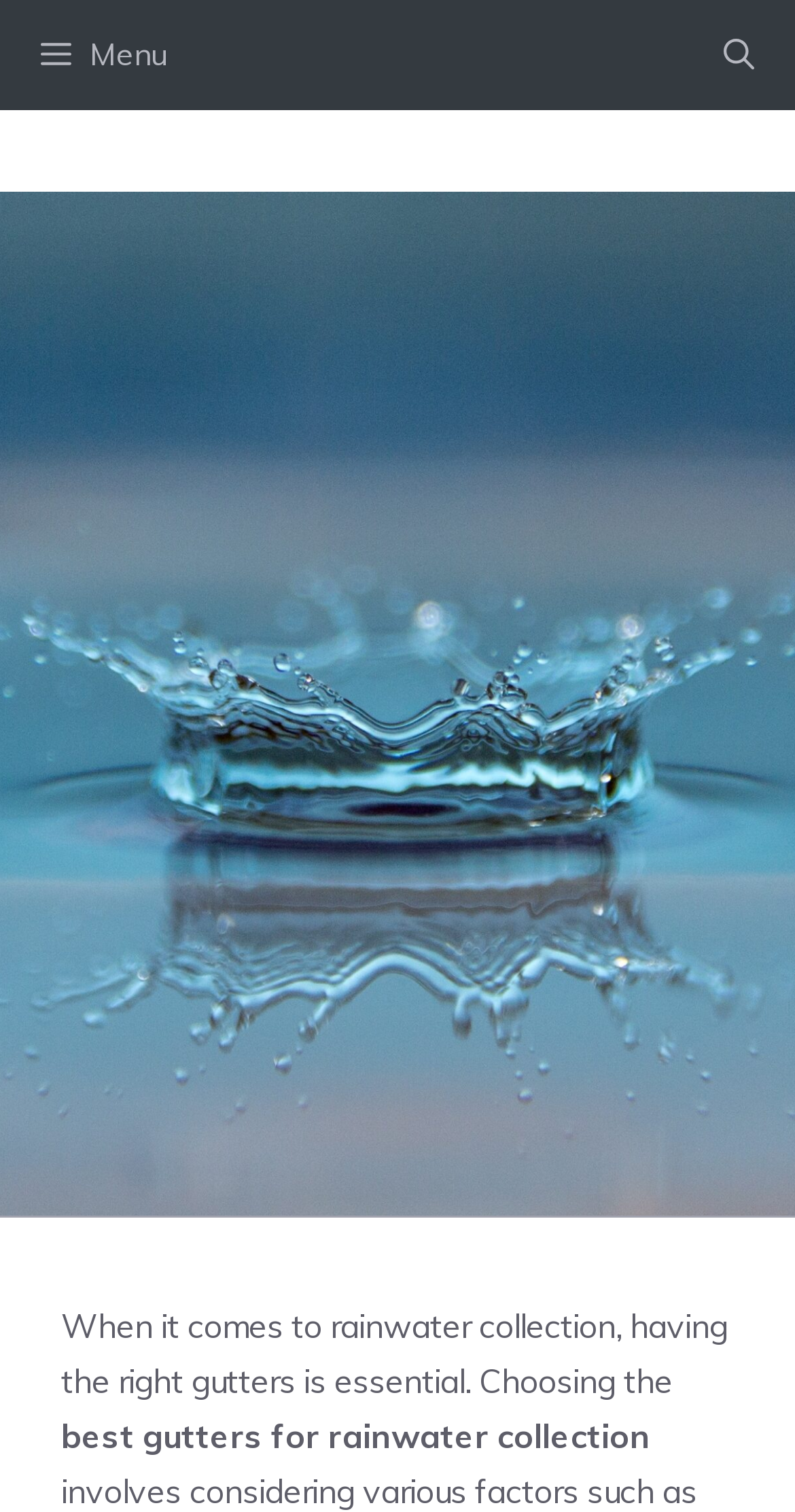What is the primary heading on this webpage?

FIND THE BEST GUTTERS FOR RAINWATER COLLECTION TODAY!